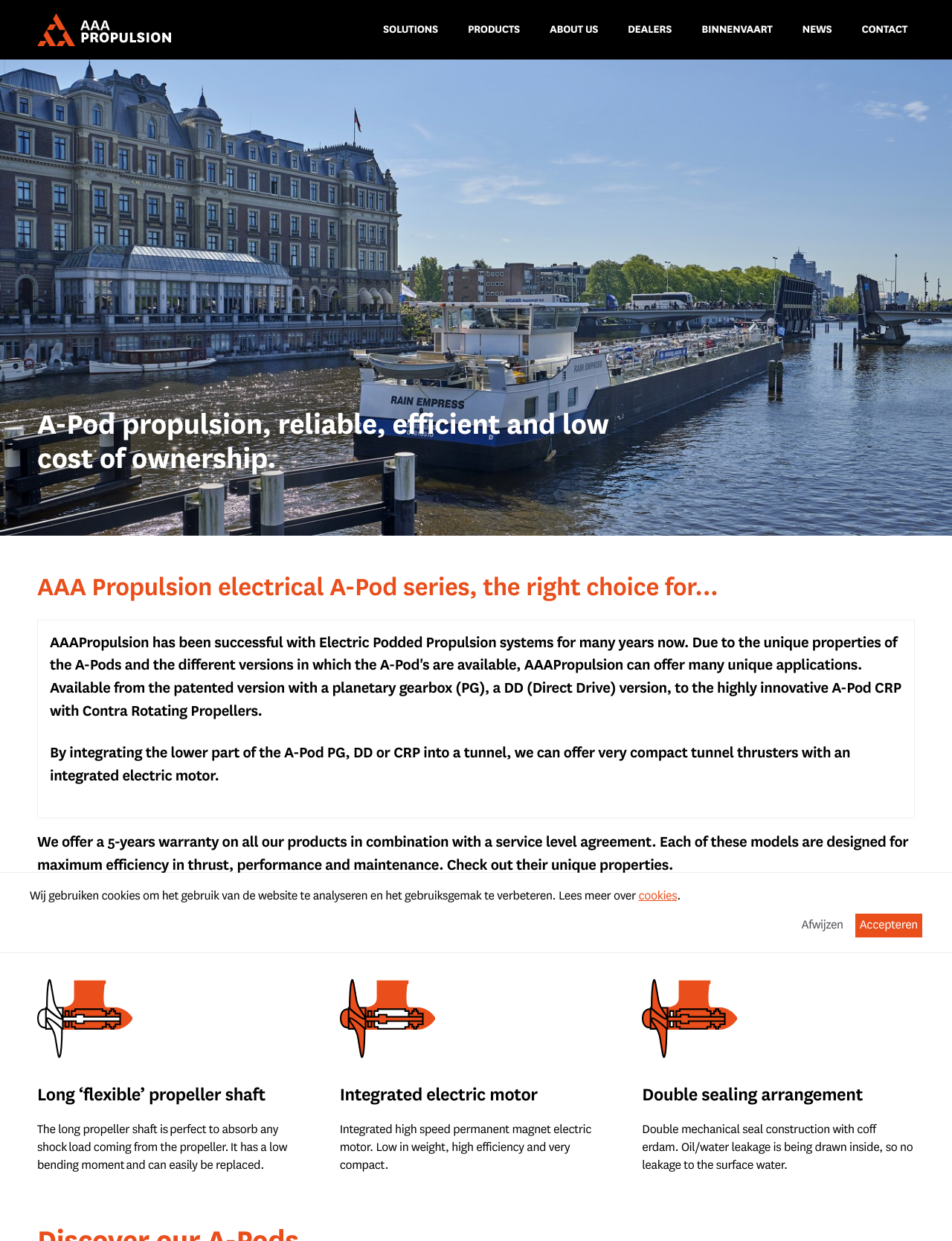What is the feature of the integrated electric motor?
Provide a short answer using one word or a brief phrase based on the image.

High efficiency